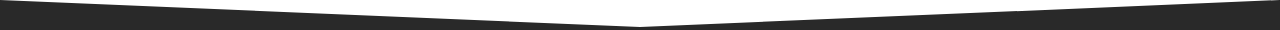What is the primary goal of the interface's navigation?
Please describe in detail the information shown in the image to answer the question.

The interface's navigation is designed to be user-friendly, as evidenced by the clearly defined buttons and links, which suggests that the primary goal is to make it easy for users to interact with the interface and access the desired information or services.